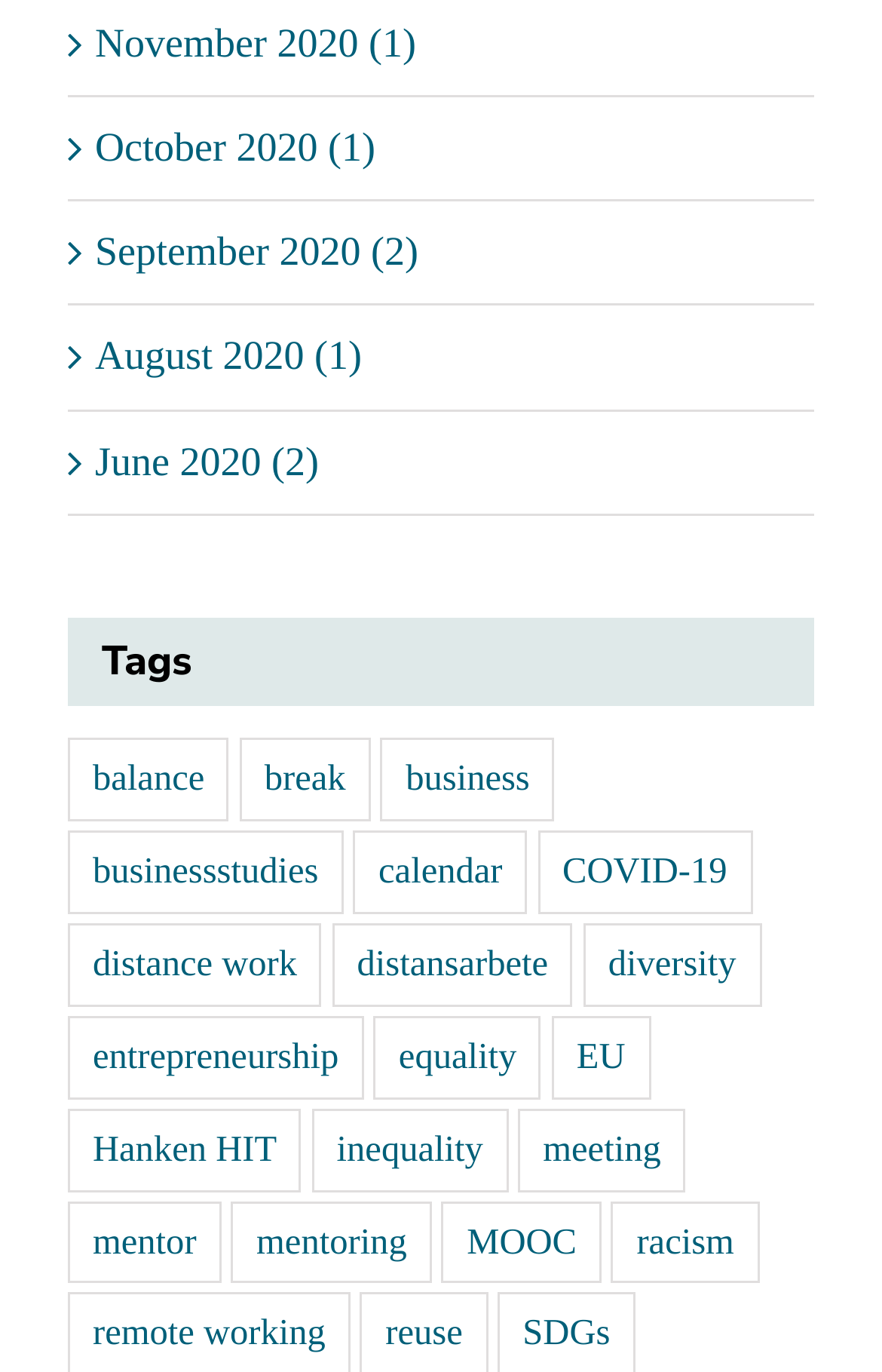Find the bounding box of the UI element described as follows: "June 2020 (2)".

[0.108, 0.319, 0.361, 0.352]